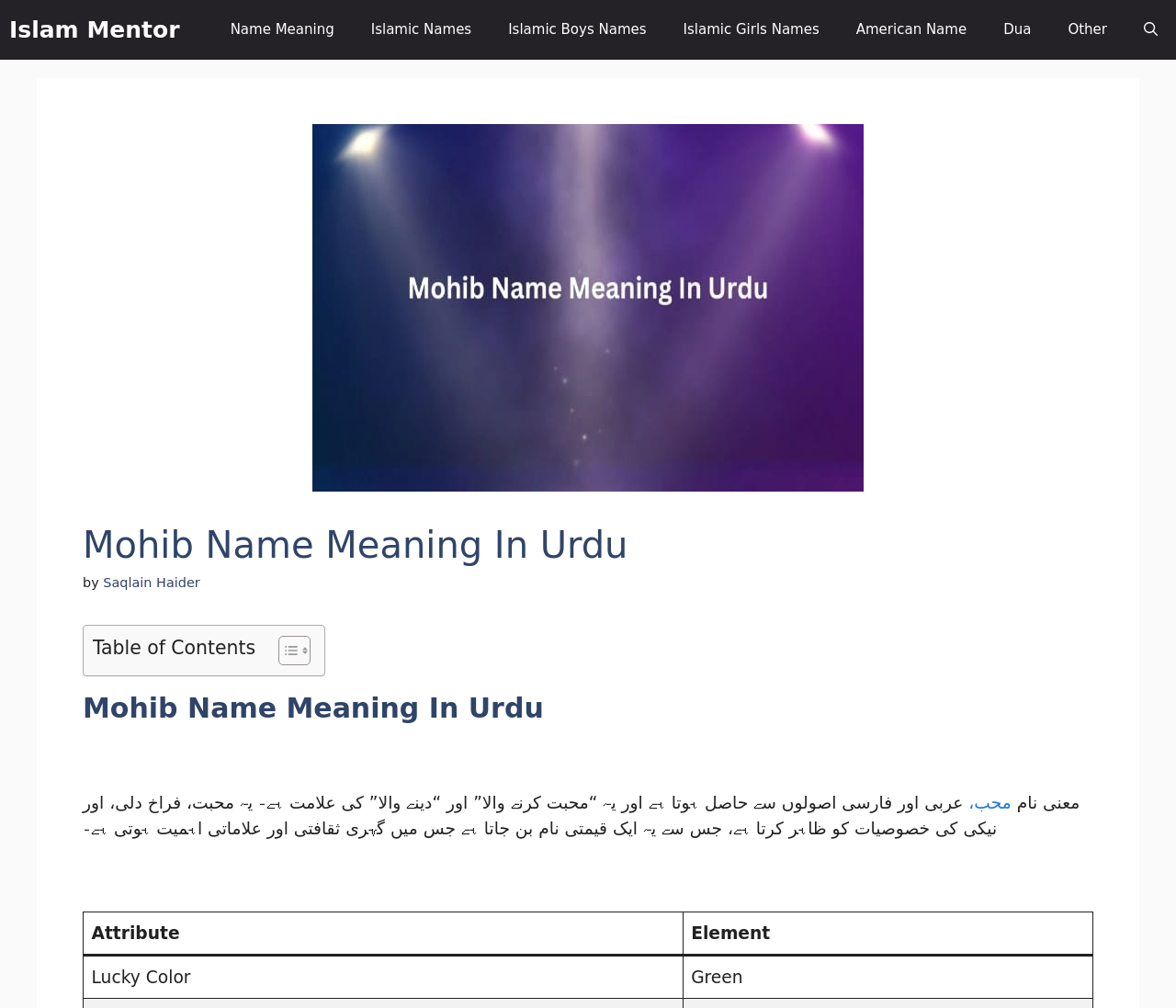Determine the bounding box coordinates of the clickable region to execute the instruction: "Click on the 'Islam Mentor' link". The coordinates should be four float numbers between 0 and 1, denoted as [left, top, right, bottom].

[0.008, 0.0, 0.153, 0.059]